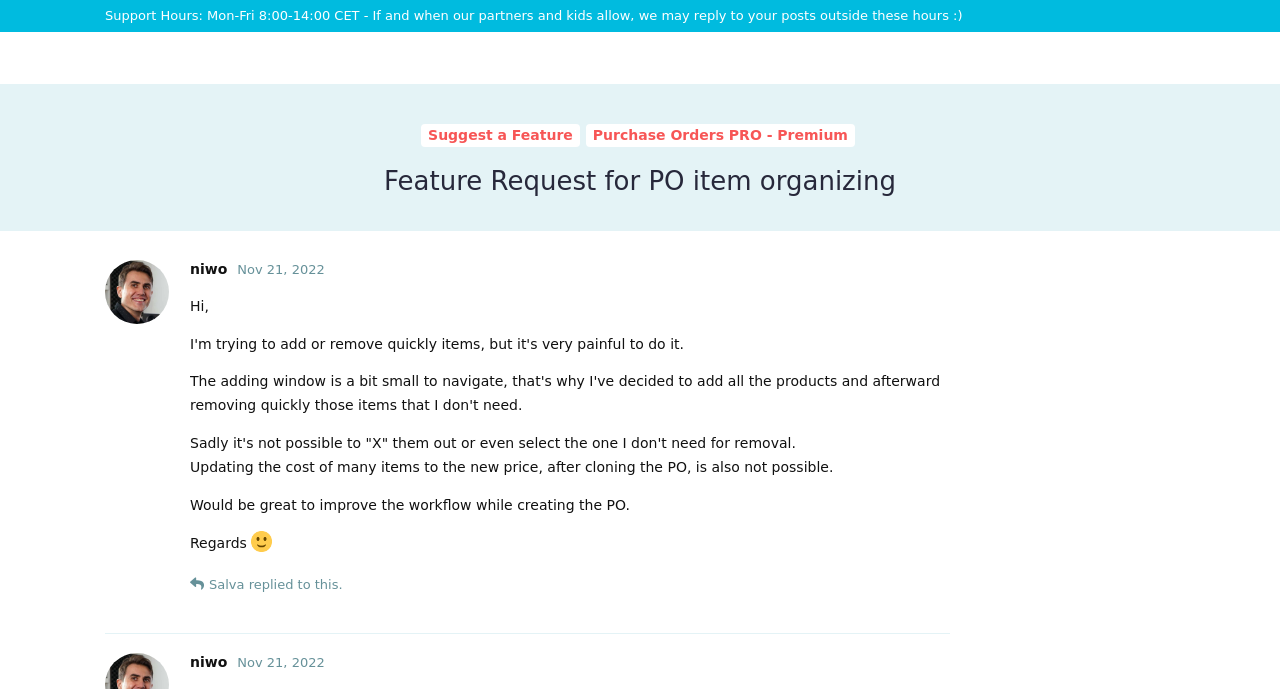Determine the bounding box coordinates of the region that needs to be clicked to achieve the task: "Sign up".

[0.807, 0.012, 0.867, 0.065]